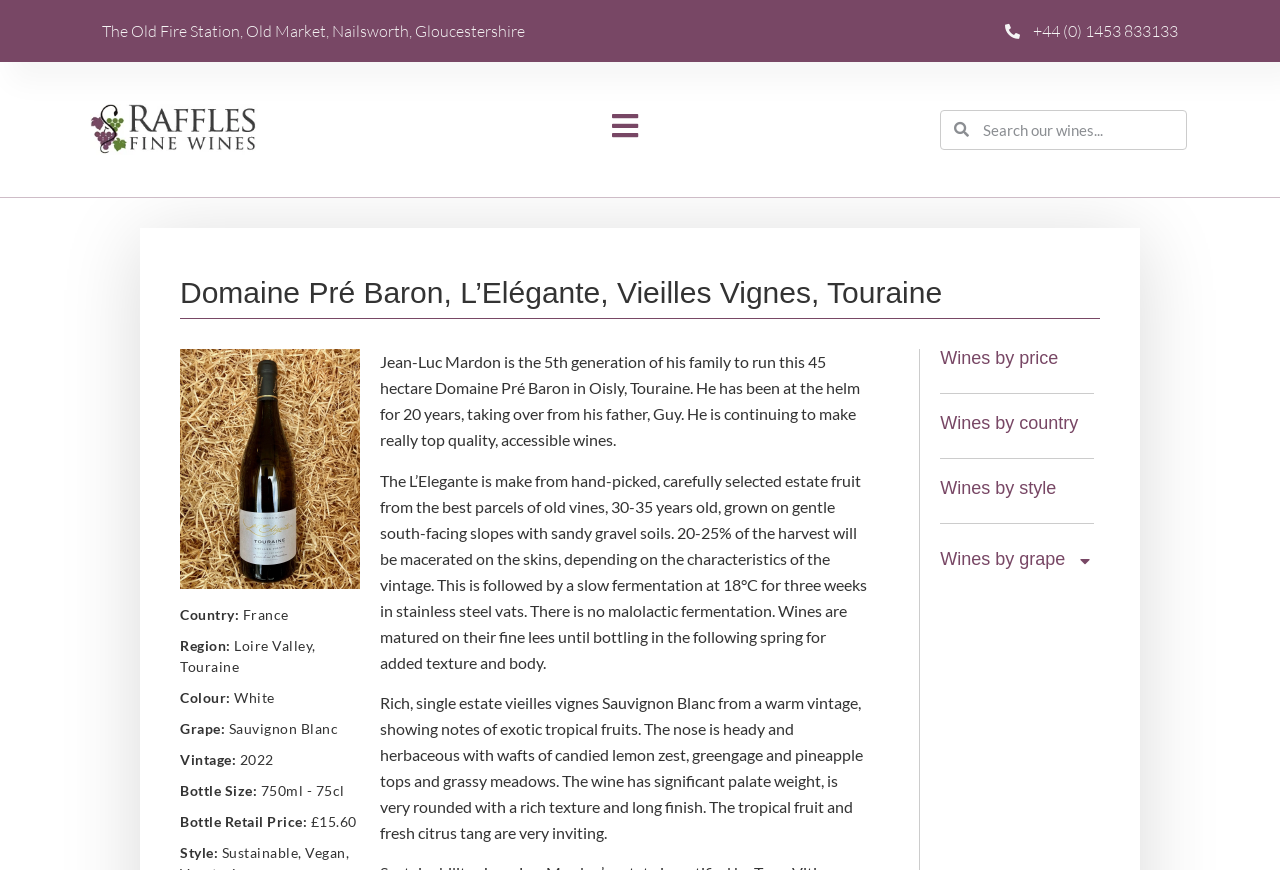Extract the bounding box coordinates for the UI element described by the text: "Login ·". The coordinates should be in the form of [left, top, right, bottom] with values between 0 and 1.

None